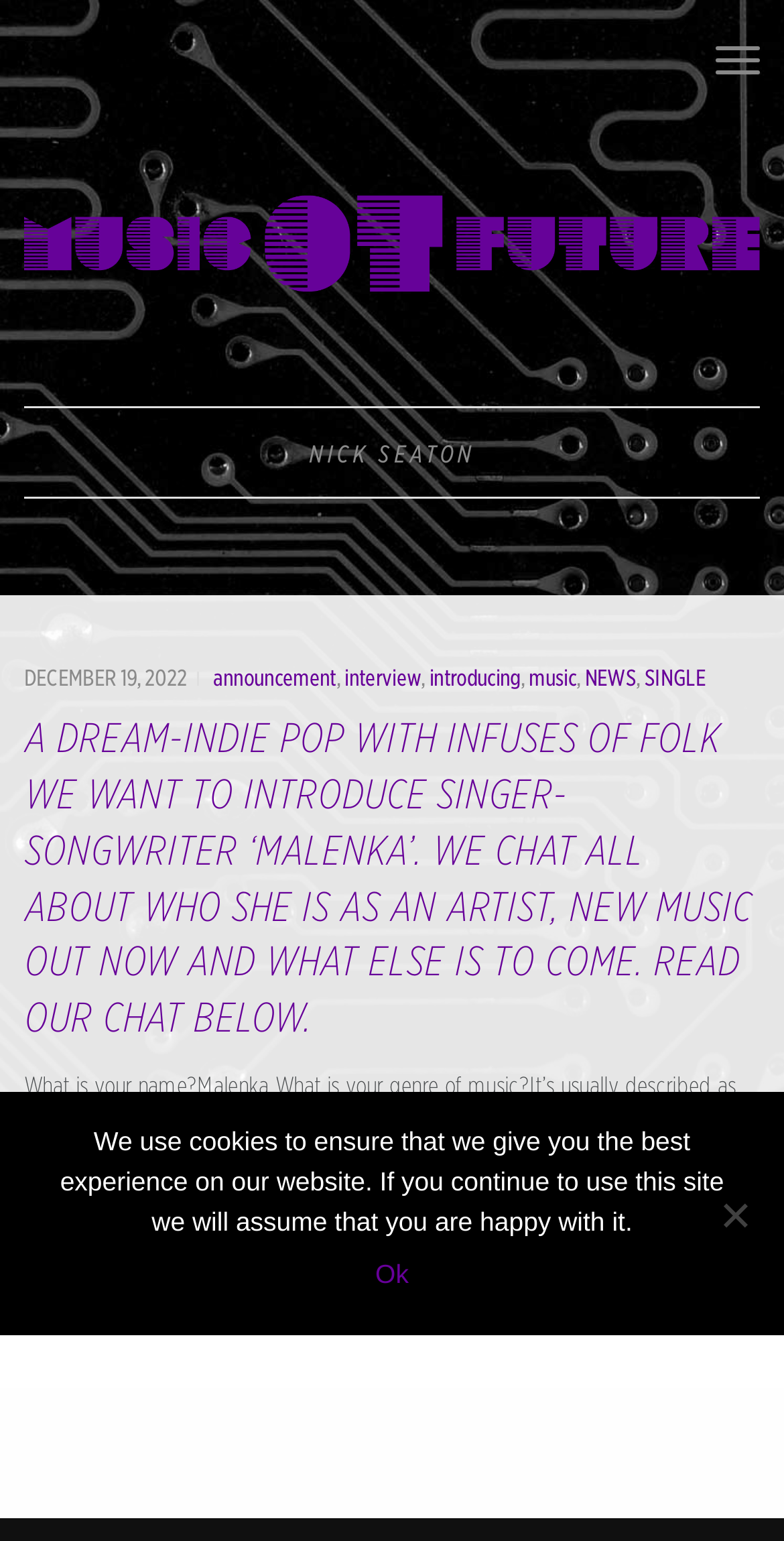Reply to the question below using a single word or brief phrase:
What is the name of the singer-songwriter being introduced?

Malenka